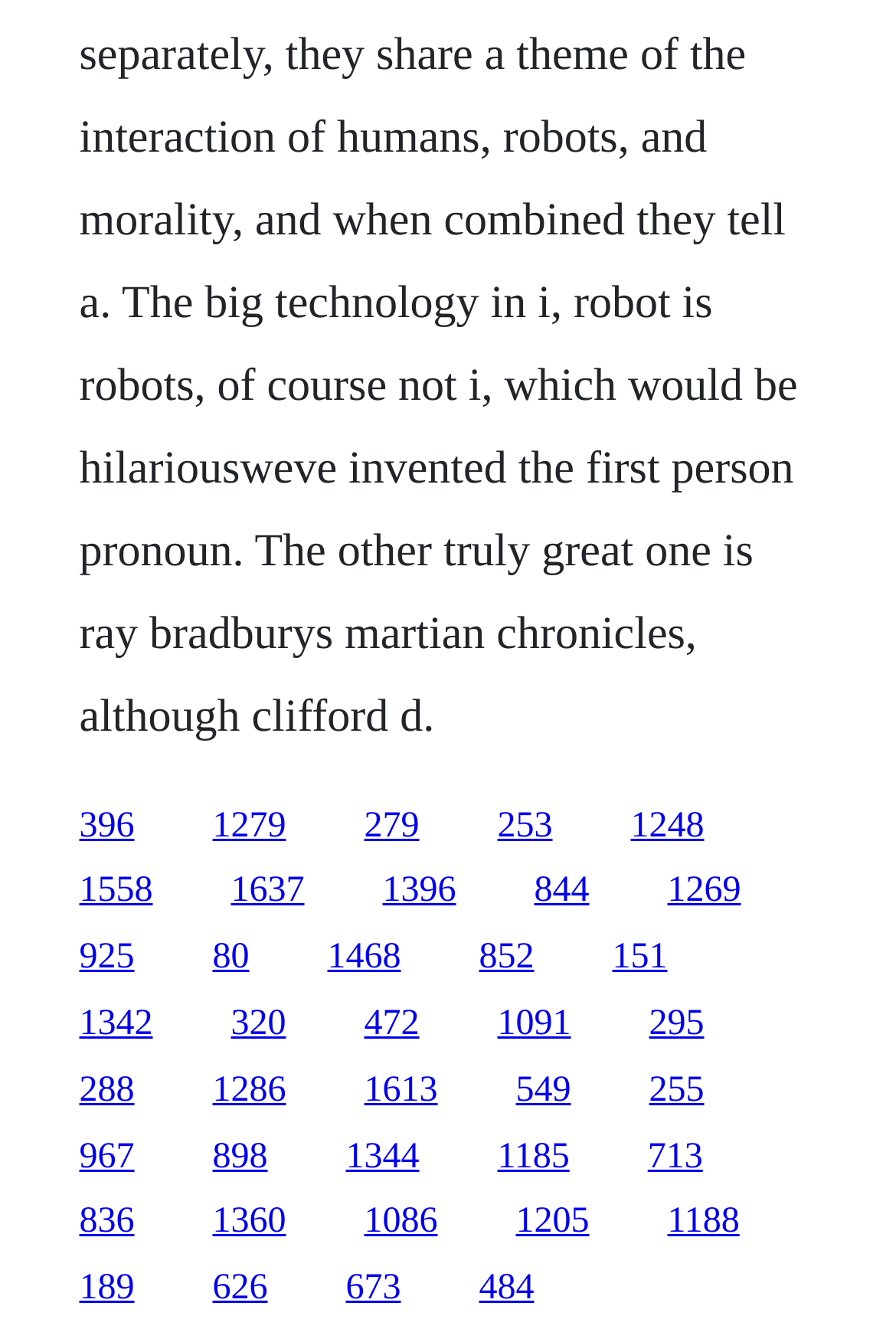How many rows of links are there?
Please respond to the question with a detailed and thorough explanation.

By analyzing the bounding box coordinates, I can determine the vertical positions of each element. There are 6 distinct ranges of y1 coordinates, indicating 6 rows of links.